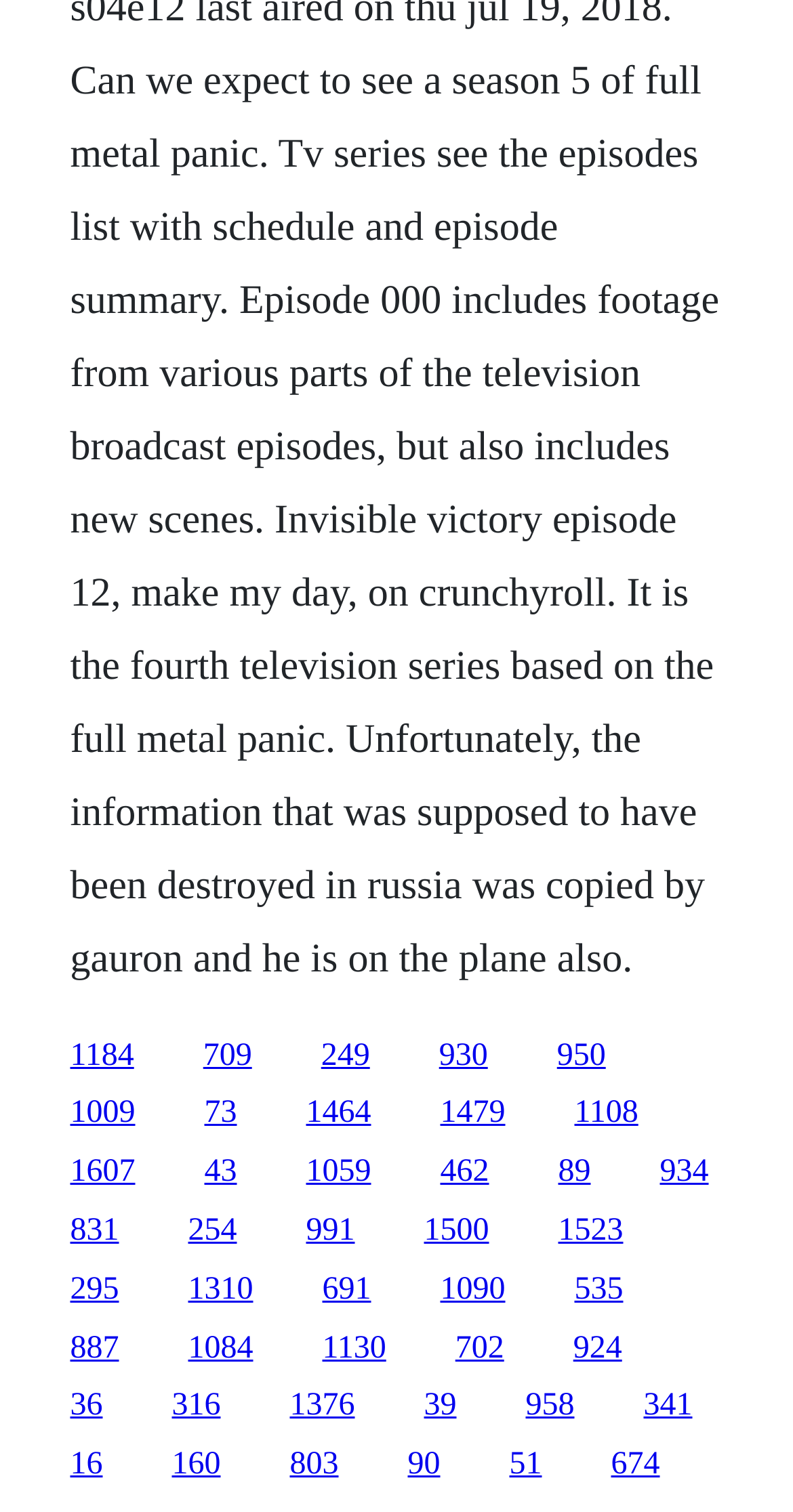Please provide a one-word or phrase answer to the question: 
What is the approximate horizontal position of the 20th link?

Right